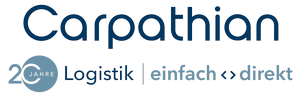Craft a detailed explanation of the image.

The image features the logo of "Carpathian," a logistics company that has been in operation for 20 years. The logo is designed in a modern style, with the name "Carpathian" prominently displayed in a bold, clear font. Below the company name, a blue circular emblem indicates their 20-year anniversary, showcasing their experience in the logistics field. The words "Logistik | einfach ↔ direkt" complement the logo, suggesting a focus on straightforward and efficient logistics solutions. The overall design conveys professionalism and reliability in the transportation and logistics sector.